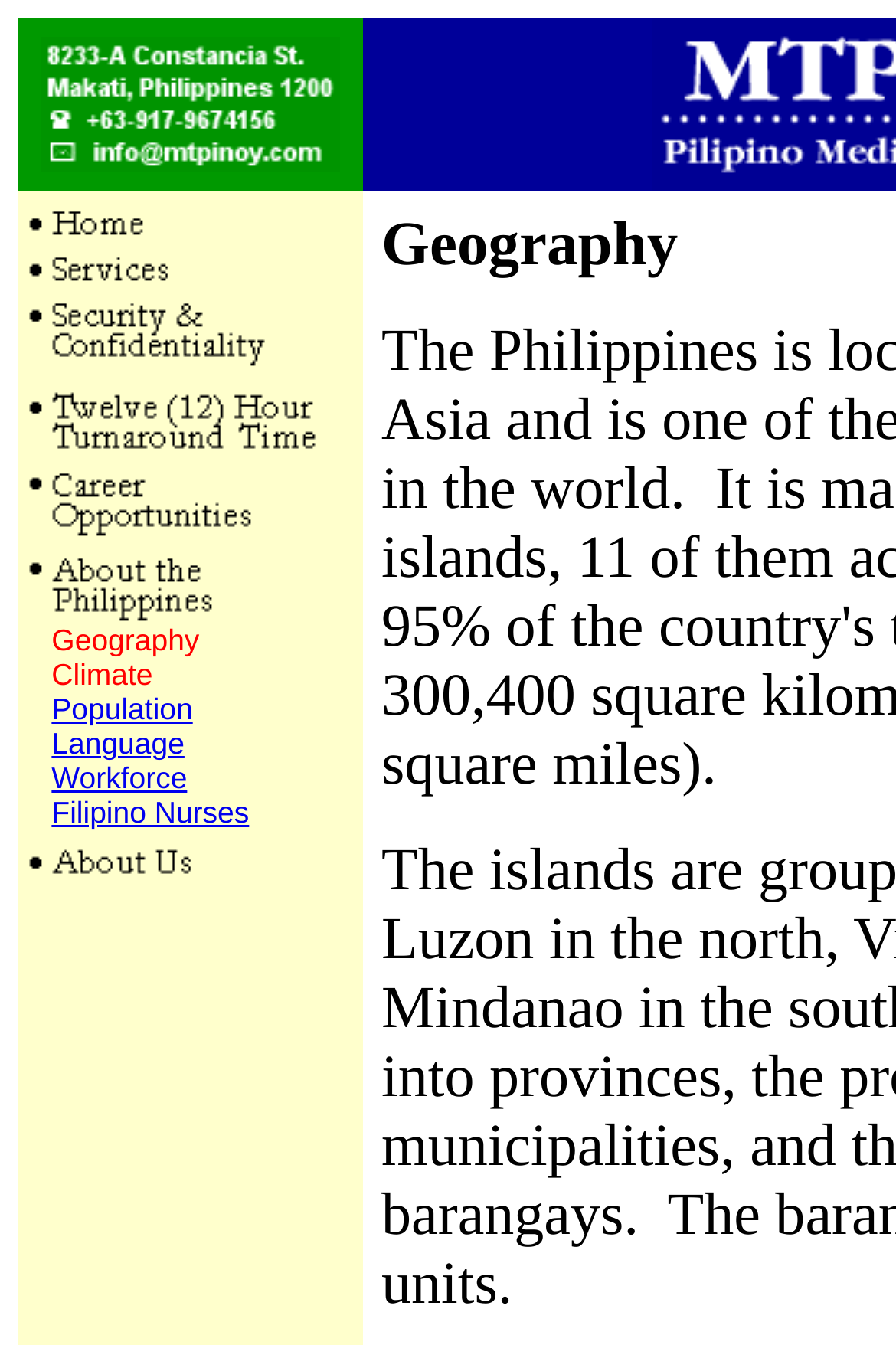Can you identify the bounding box coordinates of the clickable region needed to carry out this instruction: 'Click Email Us!'? The coordinates should be four float numbers within the range of 0 to 1, stated as [left, top, right, bottom].

[0.046, 0.106, 0.379, 0.135]